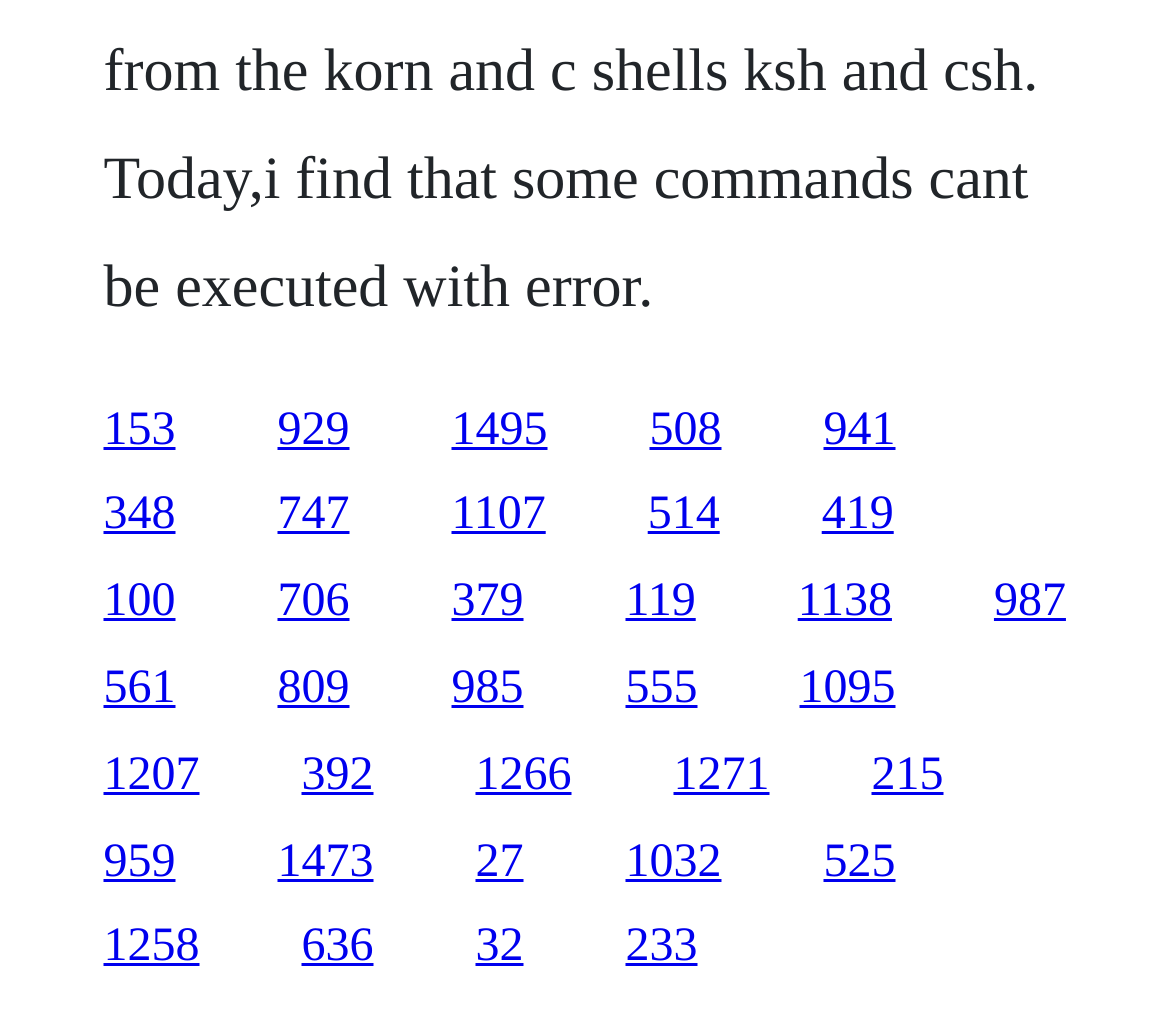Please answer the following question using a single word or phrase: 
Are the links arranged in a single row?

No